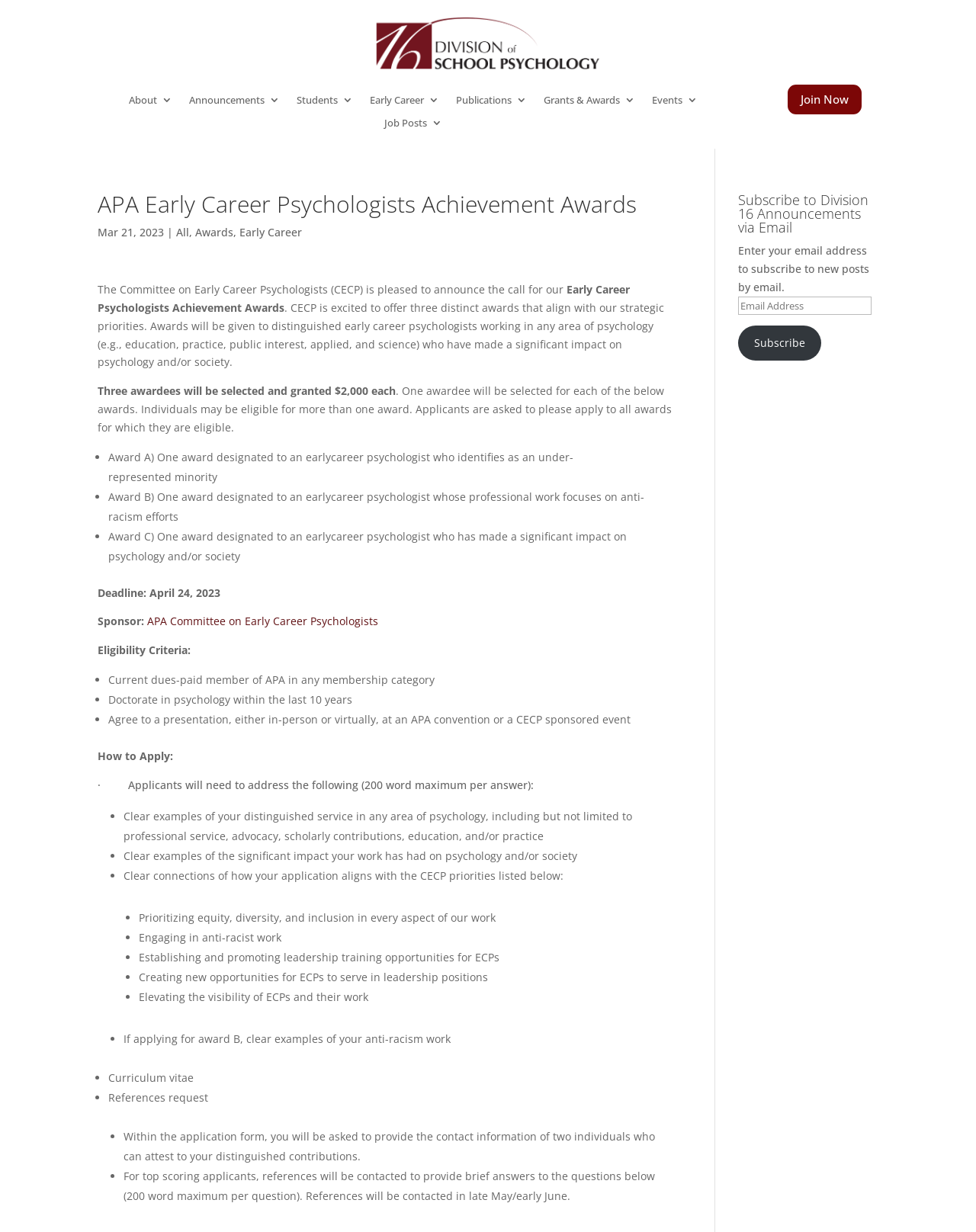Please locate the bounding box coordinates of the element that needs to be clicked to achieve the following instruction: "Enter email address to subscribe to new posts by email". The coordinates should be four float numbers between 0 and 1, i.e., [left, top, right, bottom].

[0.756, 0.241, 0.893, 0.255]